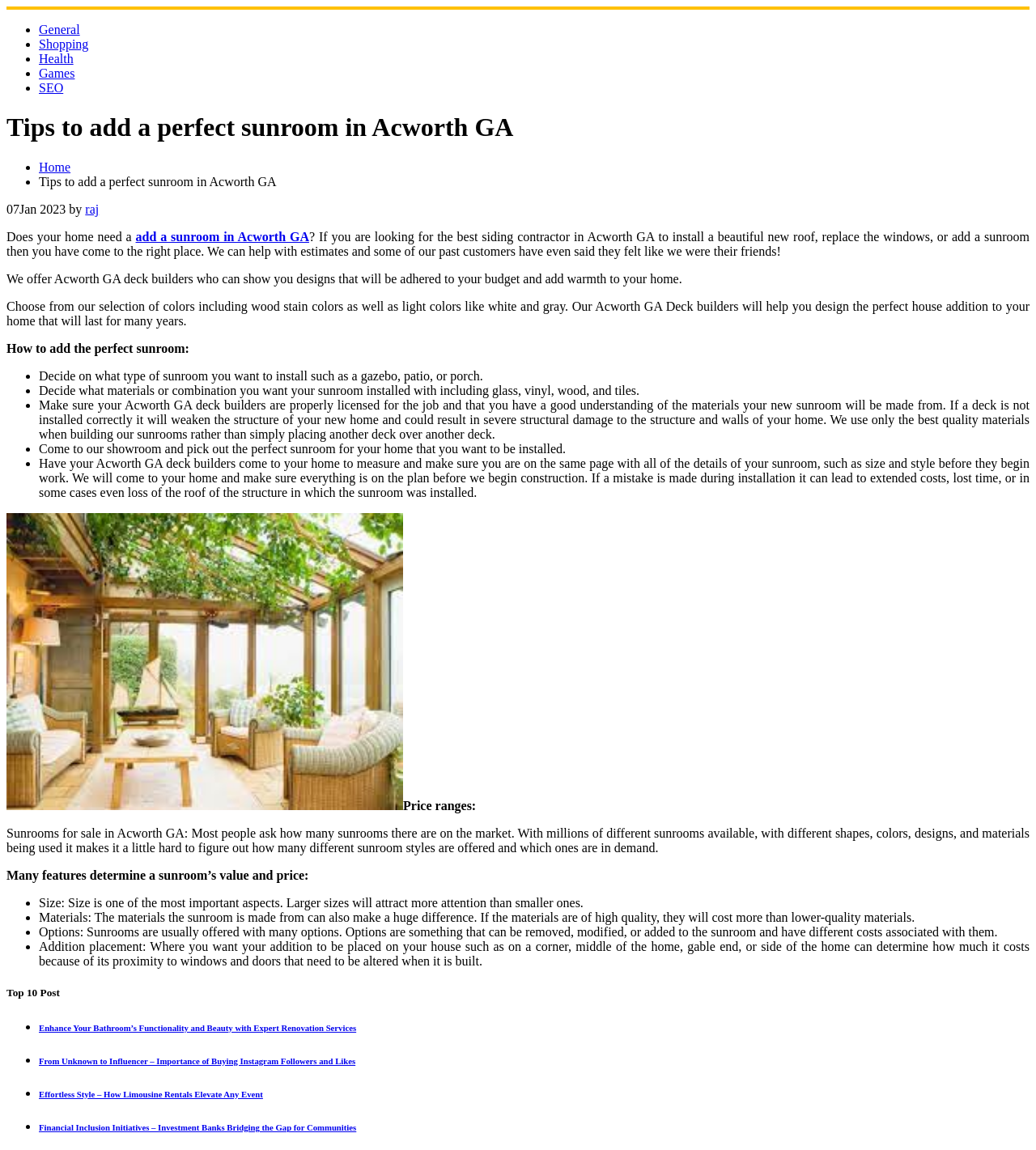Please extract the primary headline from the webpage.

Tips to add a perfect sunroom in Acworth GA